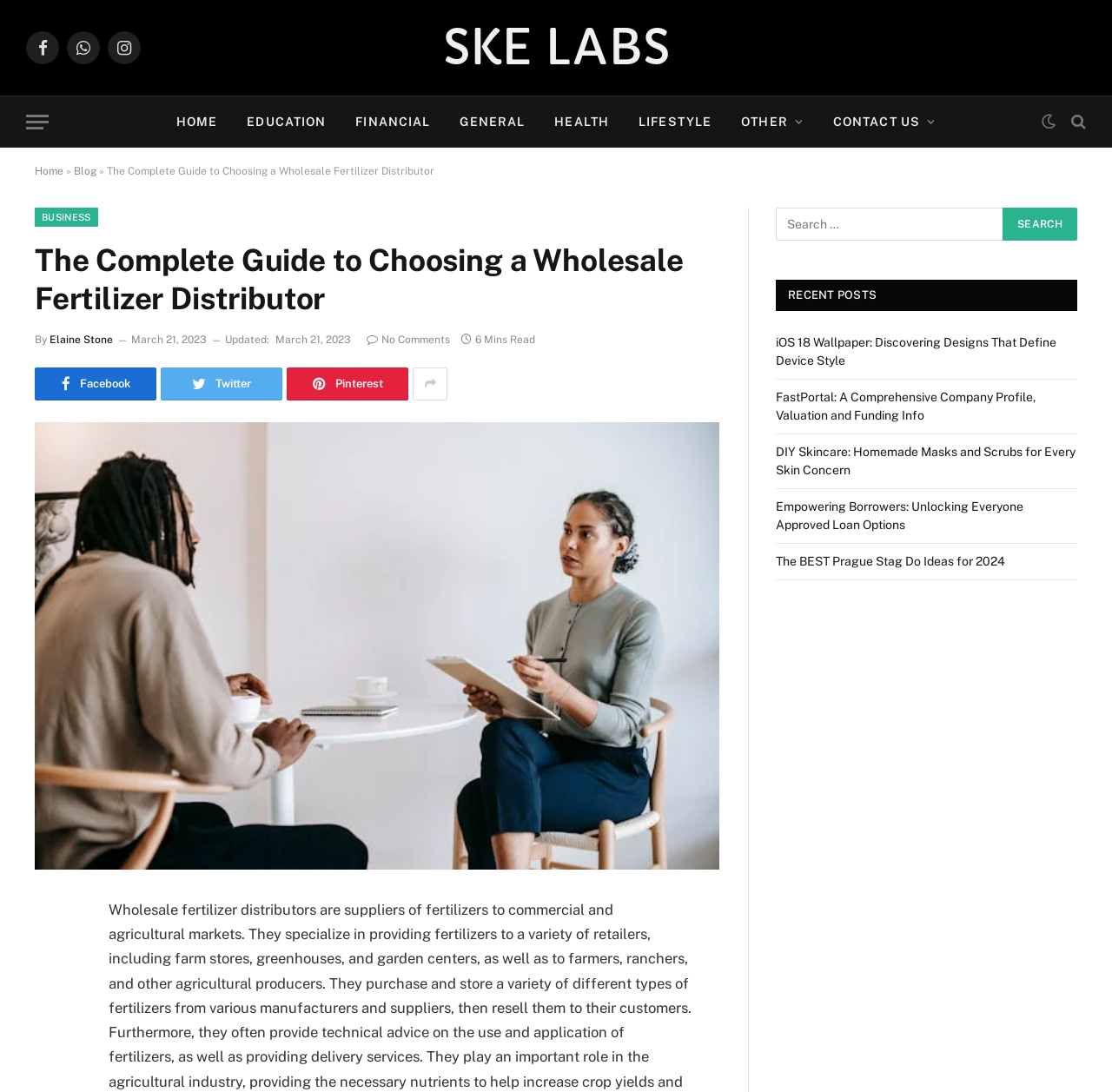Identify the bounding box coordinates of the region I need to click to complete this instruction: "Share the article".

[0.031, 0.827, 0.065, 0.837]